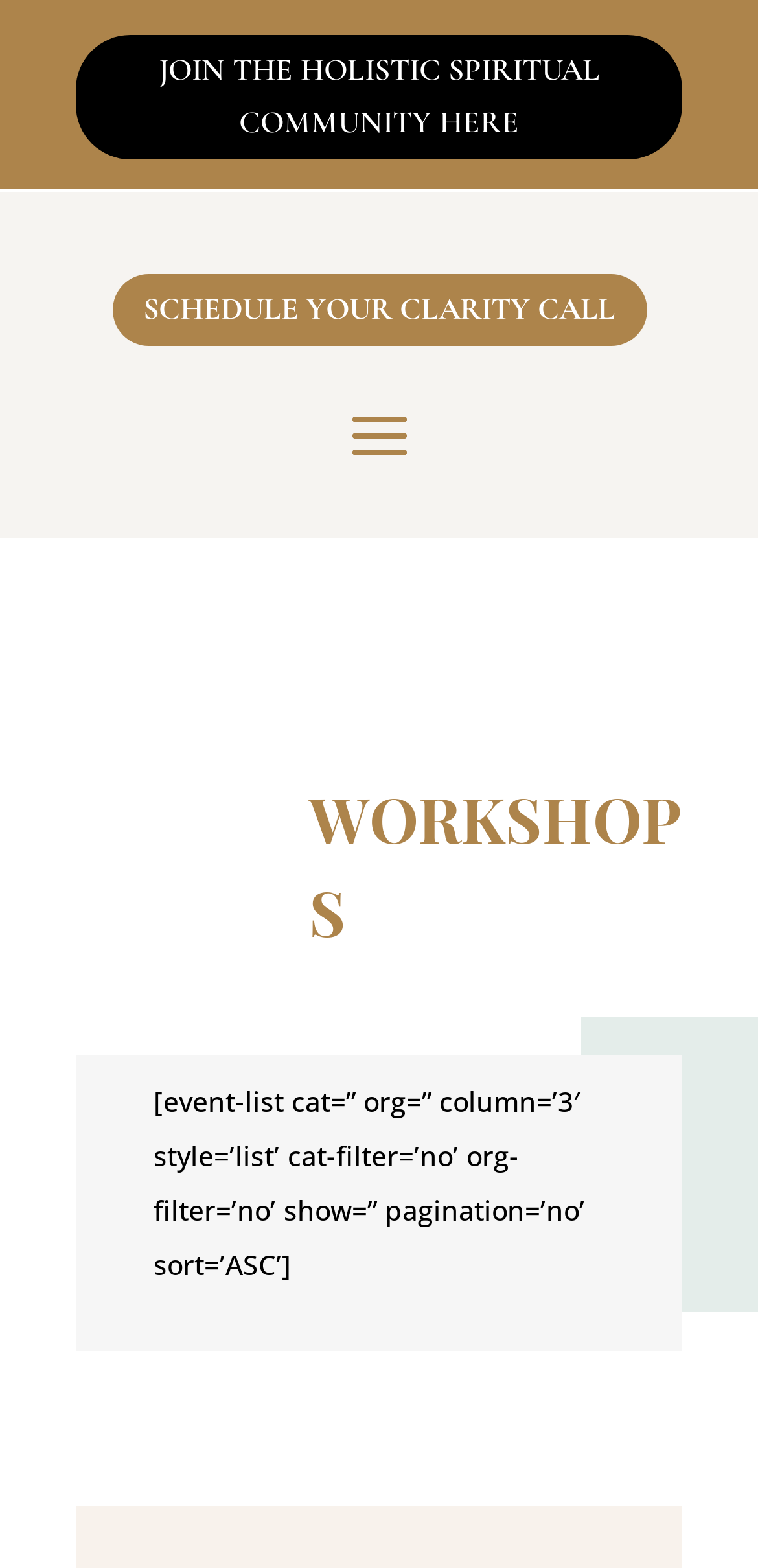Determine the bounding box coordinates for the UI element matching this description: "Schedule your Clarity Call".

[0.147, 0.175, 0.853, 0.22]